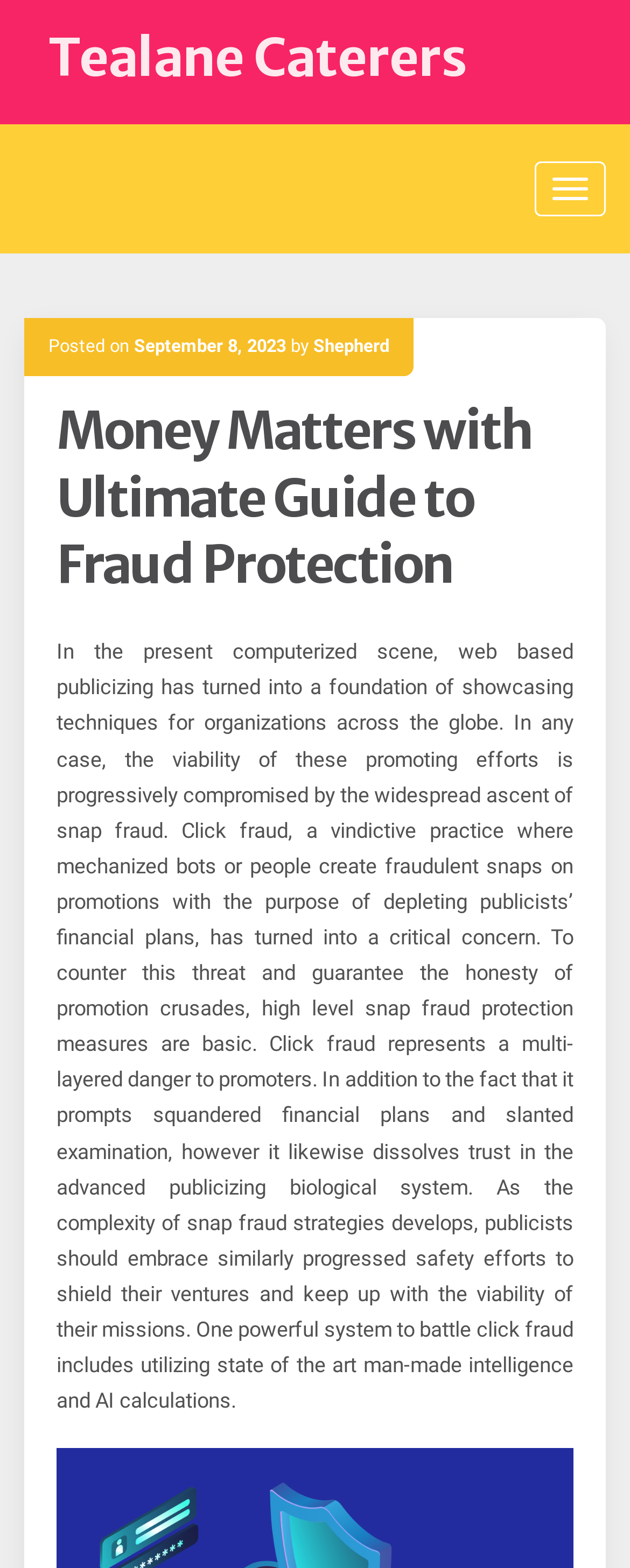Identify the main heading of the webpage and provide its text content.

Money Matters with Ultimate Guide to Fraud Protection